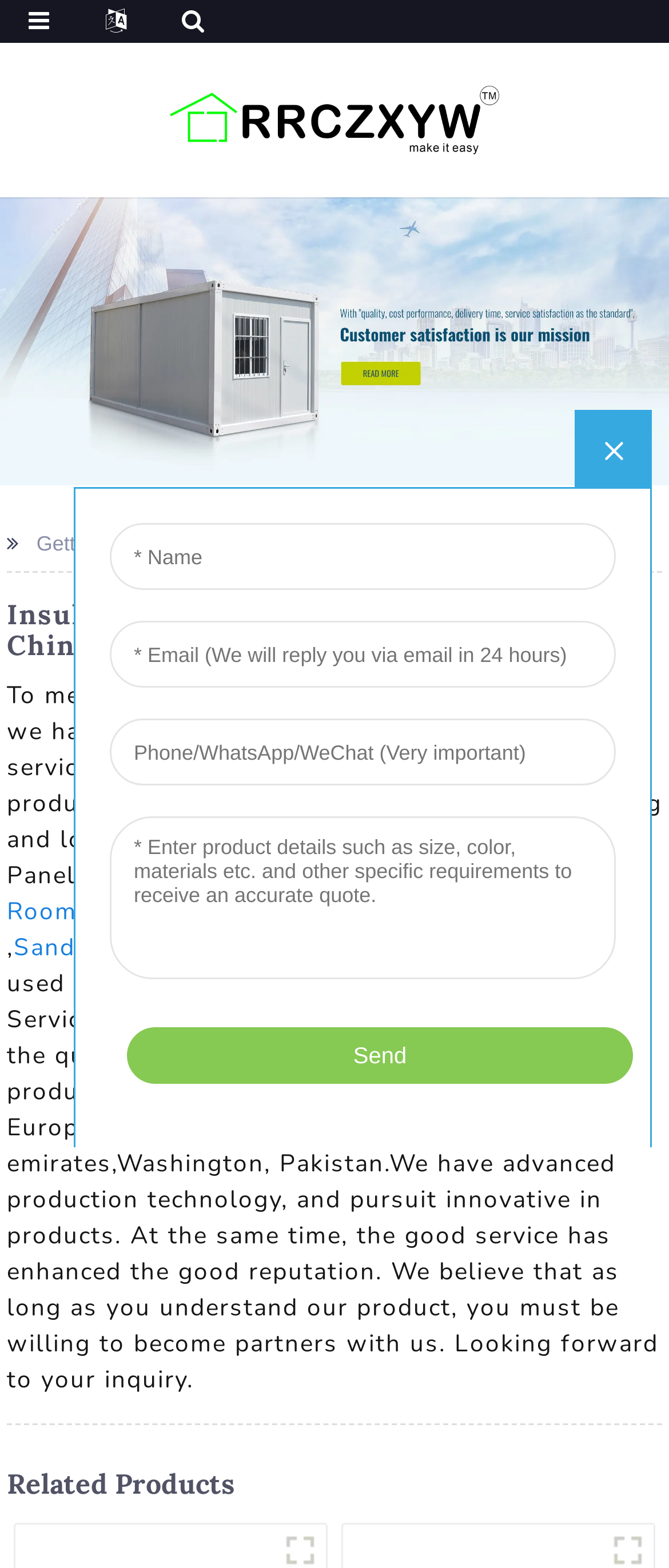What is the purpose of the company's services? From the image, respond with a single word or brief phrase.

Customer service